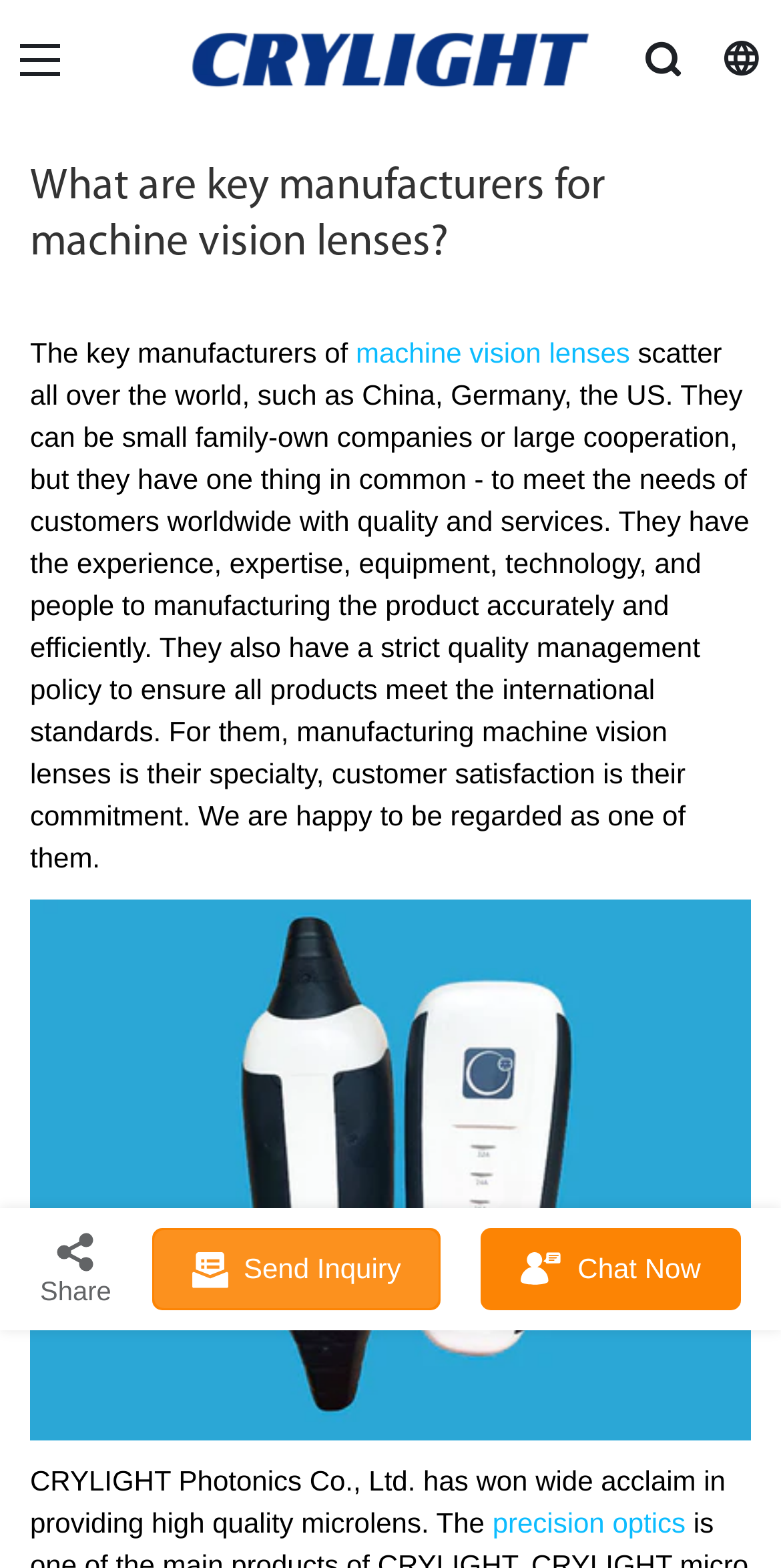What is the commitment of the manufacturers?
Look at the image and answer the question using a single word or phrase.

customer satisfaction